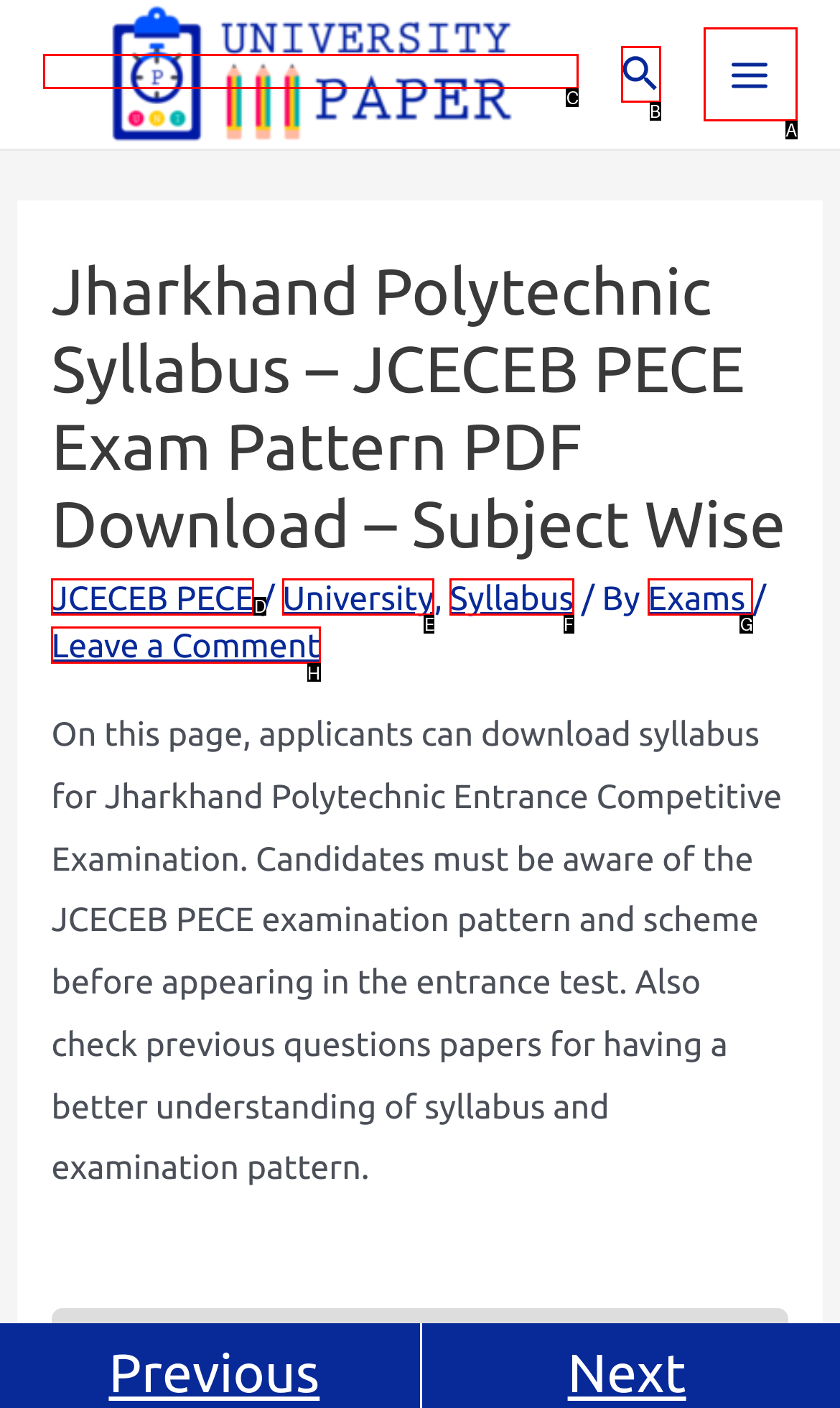Identify the HTML element that matches the description: Leave a Comment
Respond with the letter of the correct option.

H